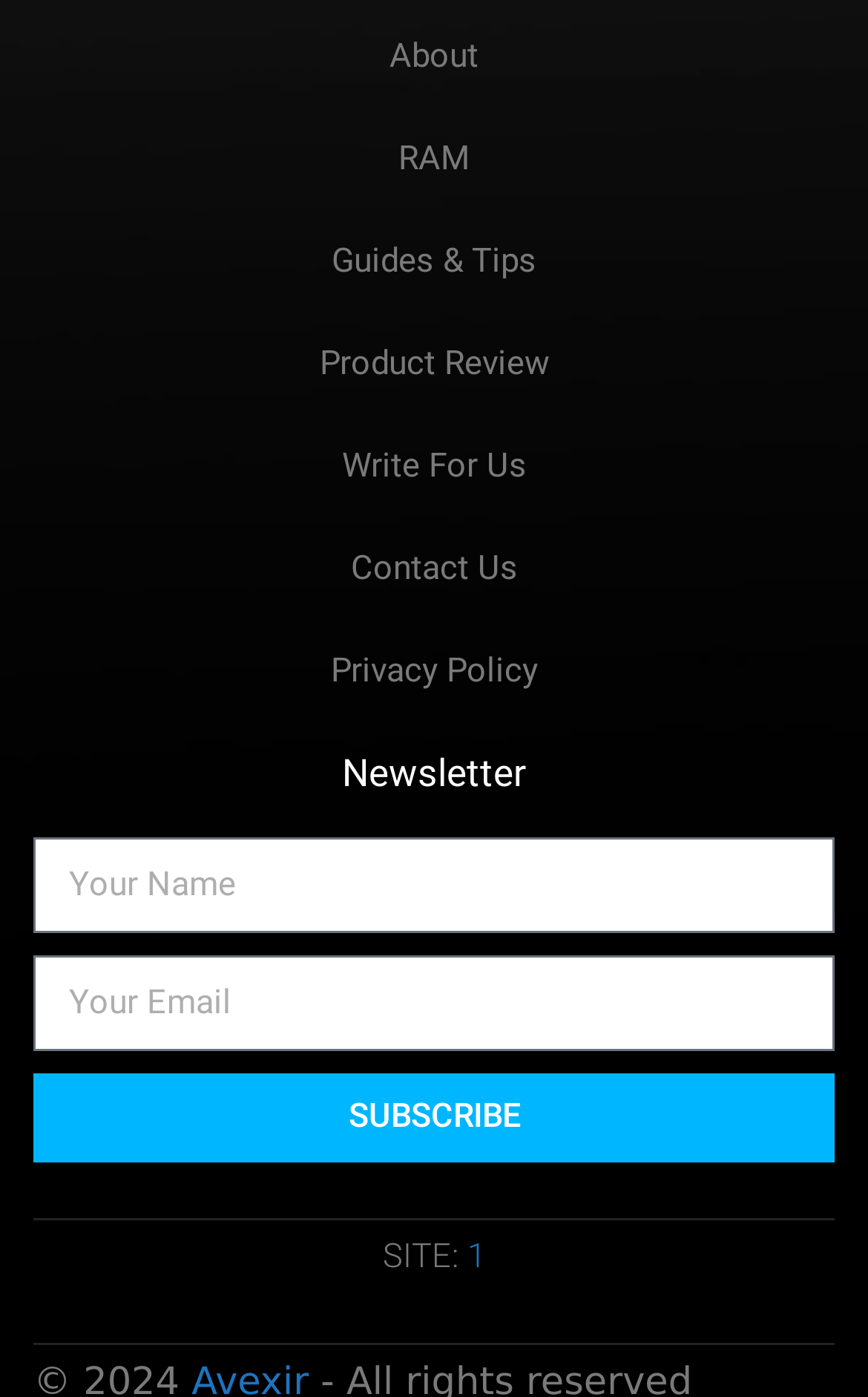Based on the image, please elaborate on the answer to the following question:
How many characters are in the 'SITE:' label?

I counted the number of characters in the 'SITE:' label, which are S-I-T-E-:. There are 5 characters in total.